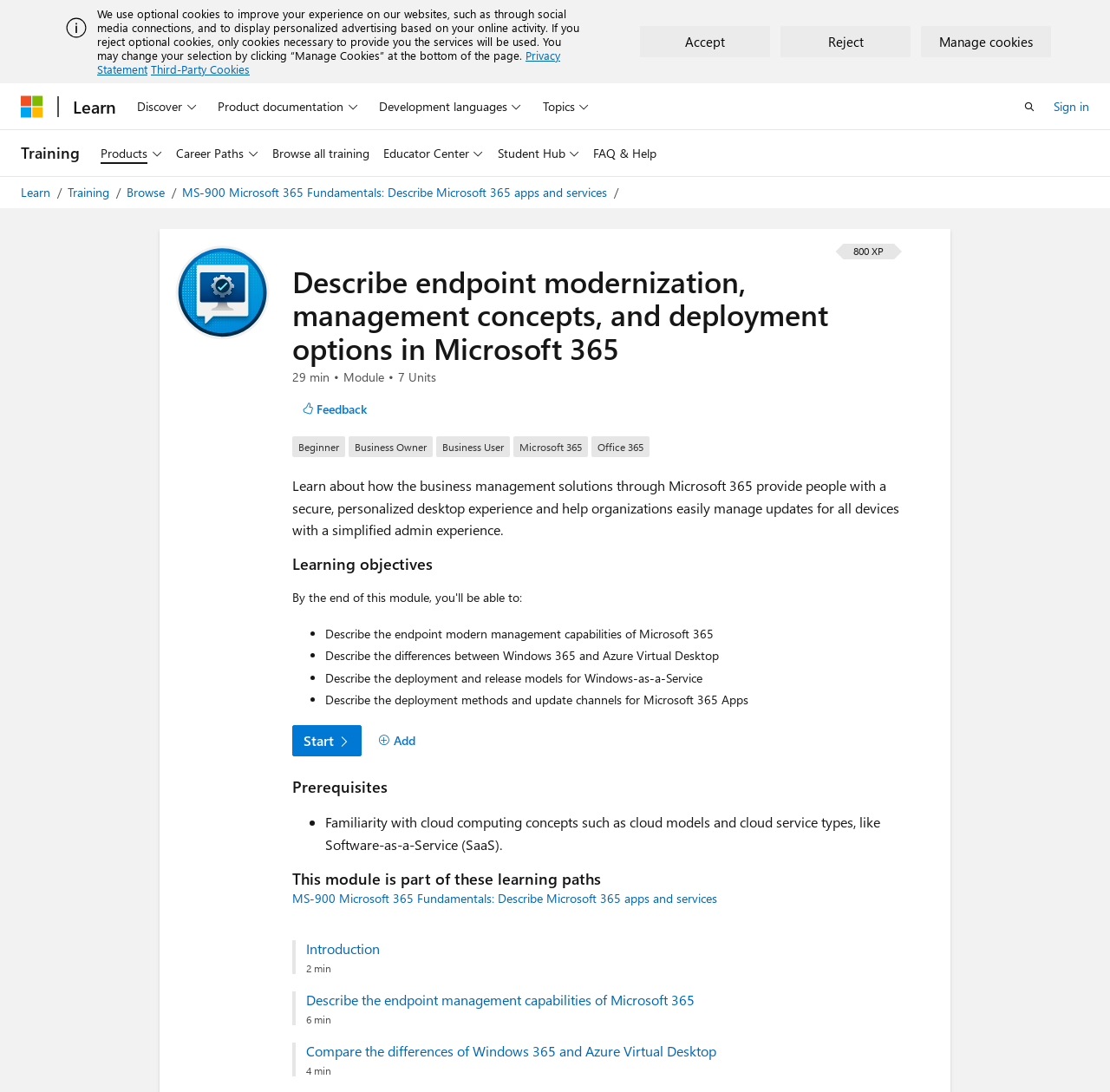Explain in detail what is displayed on the webpage.

This webpage is a training module on Microsoft 365, specifically focusing on endpoint modernization, management concepts, and deployment options. At the top of the page, there is a navigation bar with links to "Microsoft", "Learn", and "Training". Below this, there is a search bar and a "Sign in" link.

On the left side of the page, there is a menu with buttons for "Discover", "Product documentation", "Development languages", and "Topics". Below this, there is a "Site" navigation menu with links to "Products", "Career Paths", "Browse all training", "Educator Center", "Student Hub", and "FAQ & Help".

The main content of the page is divided into sections. The first section has a heading "Describe endpoint modernization, management concepts, and deployment options in Microsoft 365" and provides a brief description of the module. Below this, there is a figure and some text describing the module, including the duration, XP points, and level.

The next section is "Learning objectives", which lists four objectives, including describing endpoint modern management capabilities, differences between Windows 365 and Azure Virtual Desktop, deployment and release models for Windows-as-a-Service, and deployment methods and update channels for Microsoft 365 Apps.

Following this, there is a "Start" button and a section on "Prerequisites", which lists one prerequisite, familiarity with cloud computing concepts. The page also includes a section on "This module is part of these learning paths" with a link to "MS-900 Microsoft 365 Fundamentals: Describe Microsoft 365 apps and services".

At the bottom of the page, there are links to other modules, including "Introduction", "Describe the endpoint management capabilities of Microsoft 365", and "Compare the differences of Windows 365 and Azure Virtual Desktop", along with their respective durations.

Throughout the page, there are various buttons, links, and menus that allow users to navigate and interact with the content.